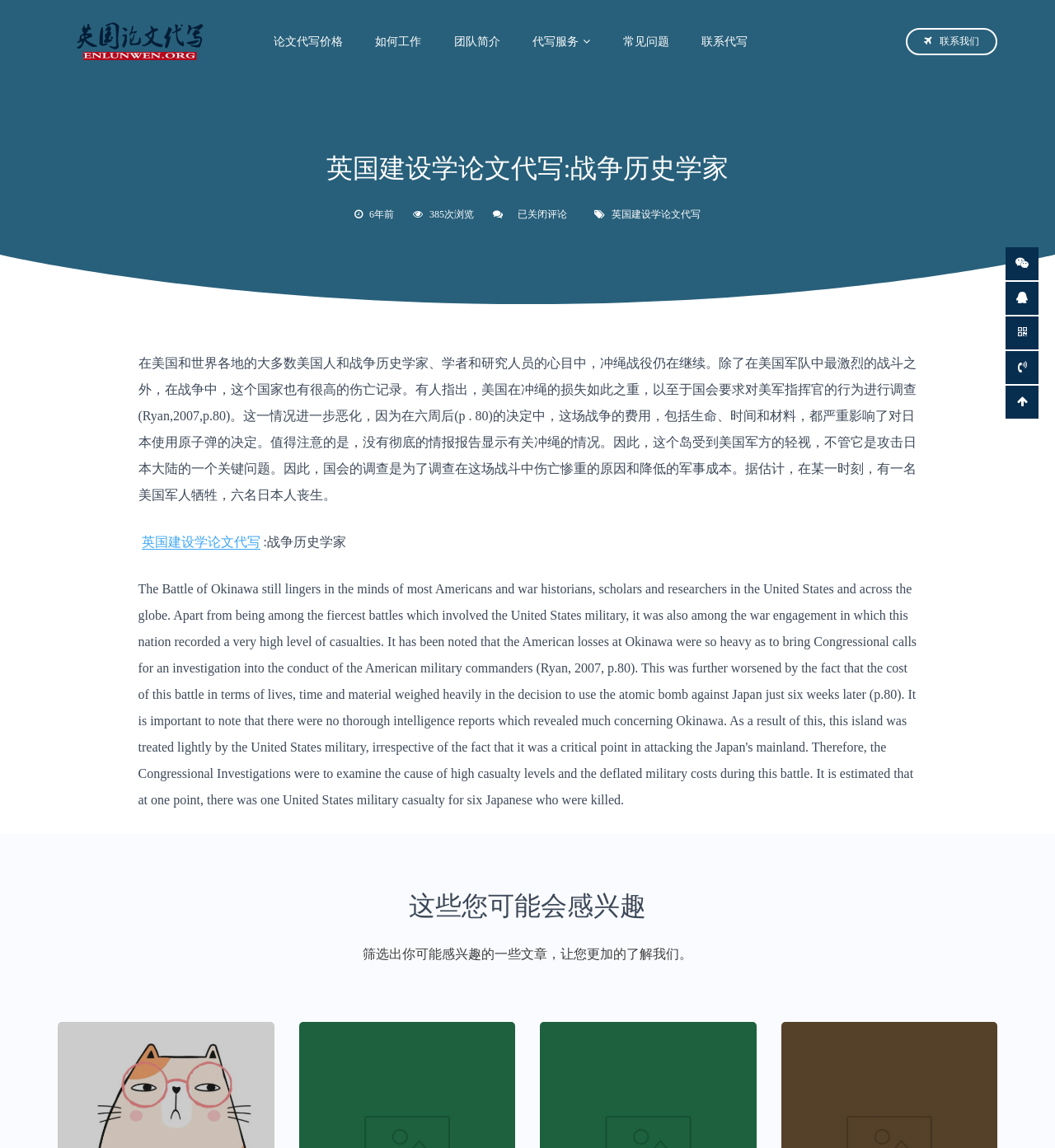Identify the bounding box coordinates for the UI element described by the following text: "Latest". Provide the coordinates as four float numbers between 0 and 1, in the format [left, top, right, bottom].

None